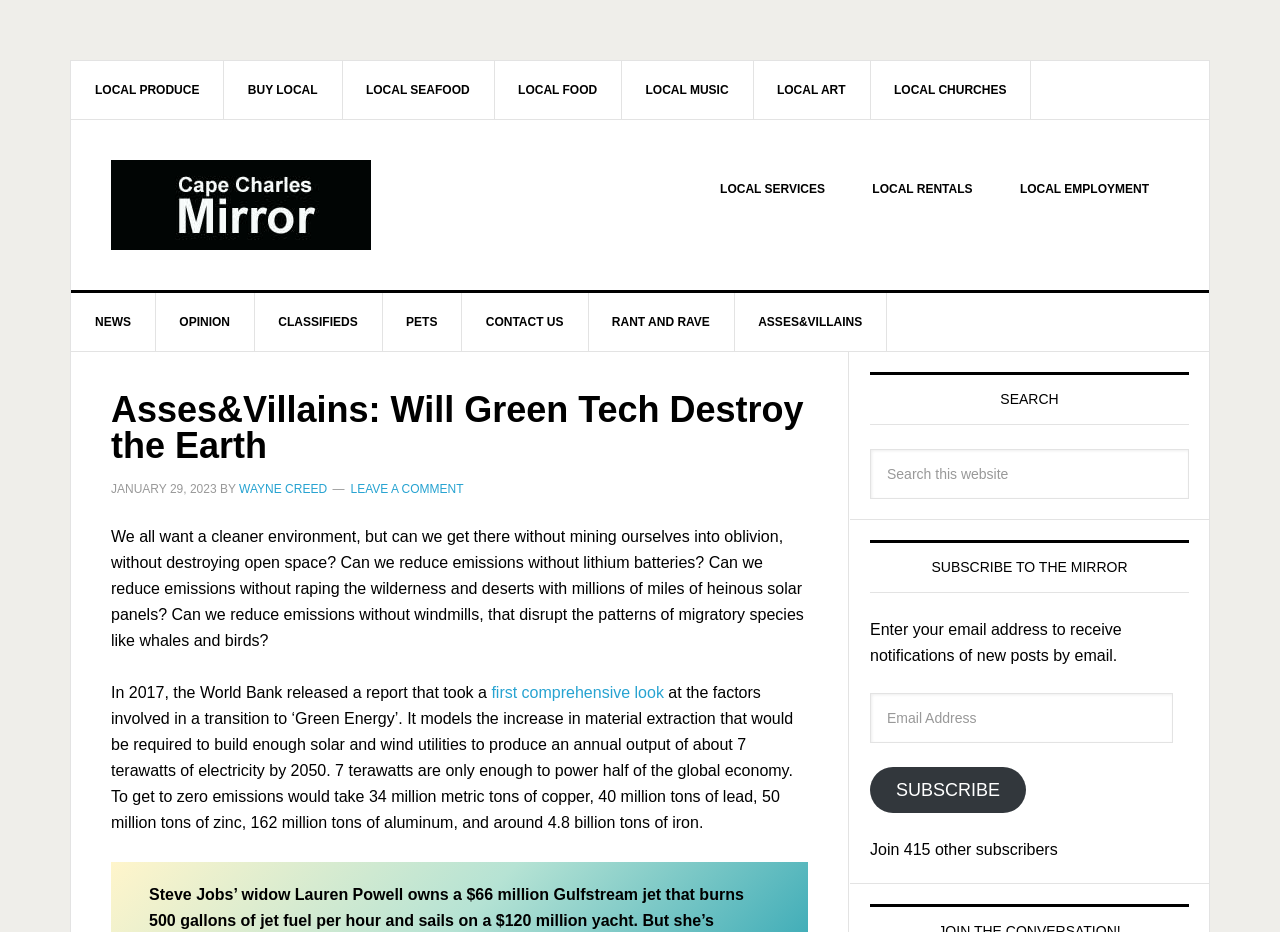Please determine the bounding box coordinates of the element's region to click in order to carry out the following instruction: "Click on LOCAL PRODUCE". The coordinates should be four float numbers between 0 and 1, i.e., [left, top, right, bottom].

[0.055, 0.065, 0.175, 0.128]